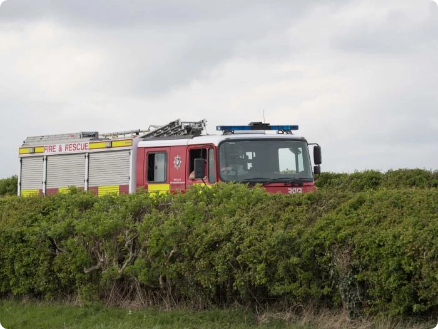What is on fire in the field?
Based on the image, answer the question with a single word or brief phrase.

Dried miscanthus